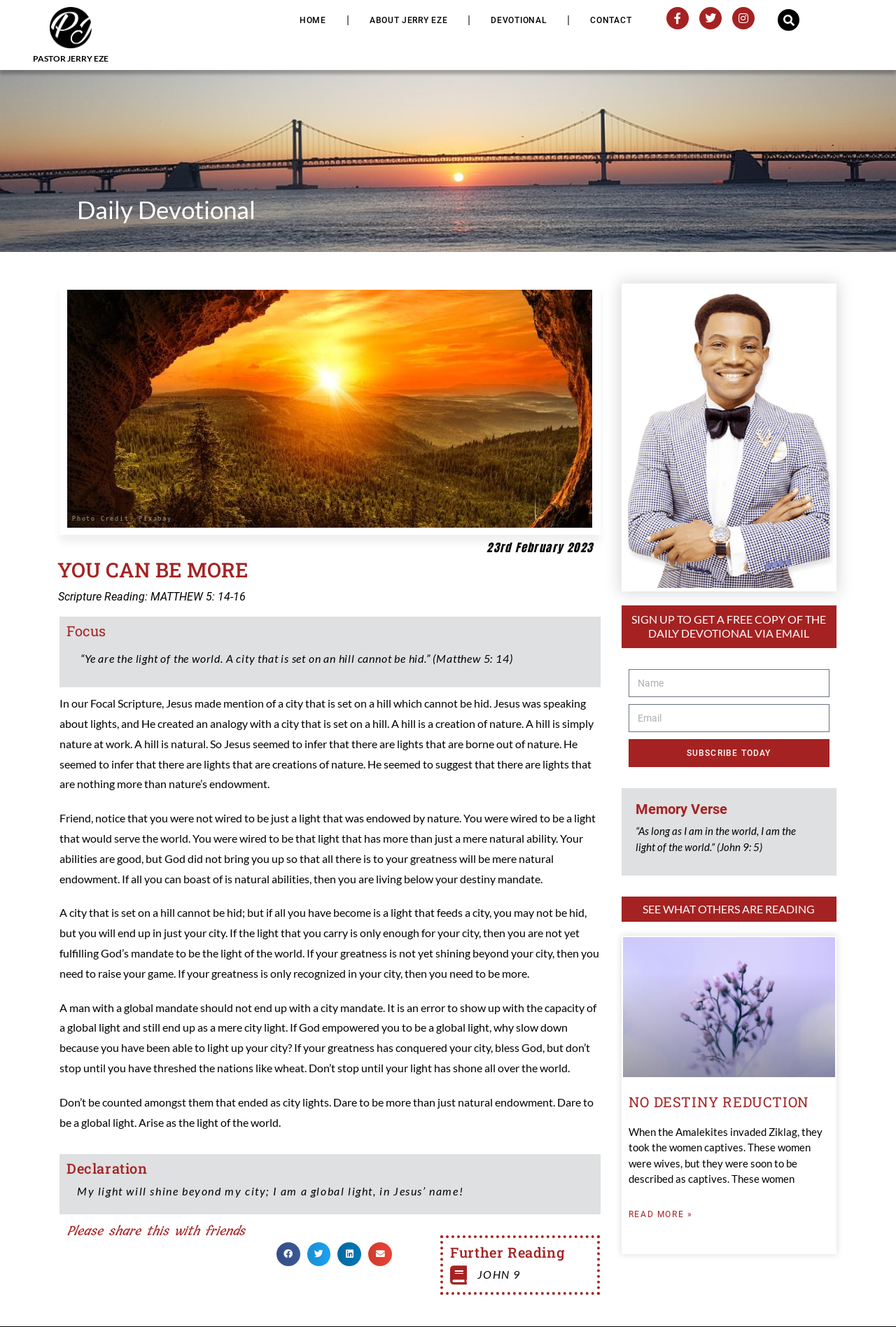Identify the bounding box coordinates for the element you need to click to achieve the following task: "Read more about 'NO DESTINY REDUCTION'". Provide the bounding box coordinates as four float numbers between 0 and 1, in the form [left, top, right, bottom].

[0.701, 0.91, 0.773, 0.921]